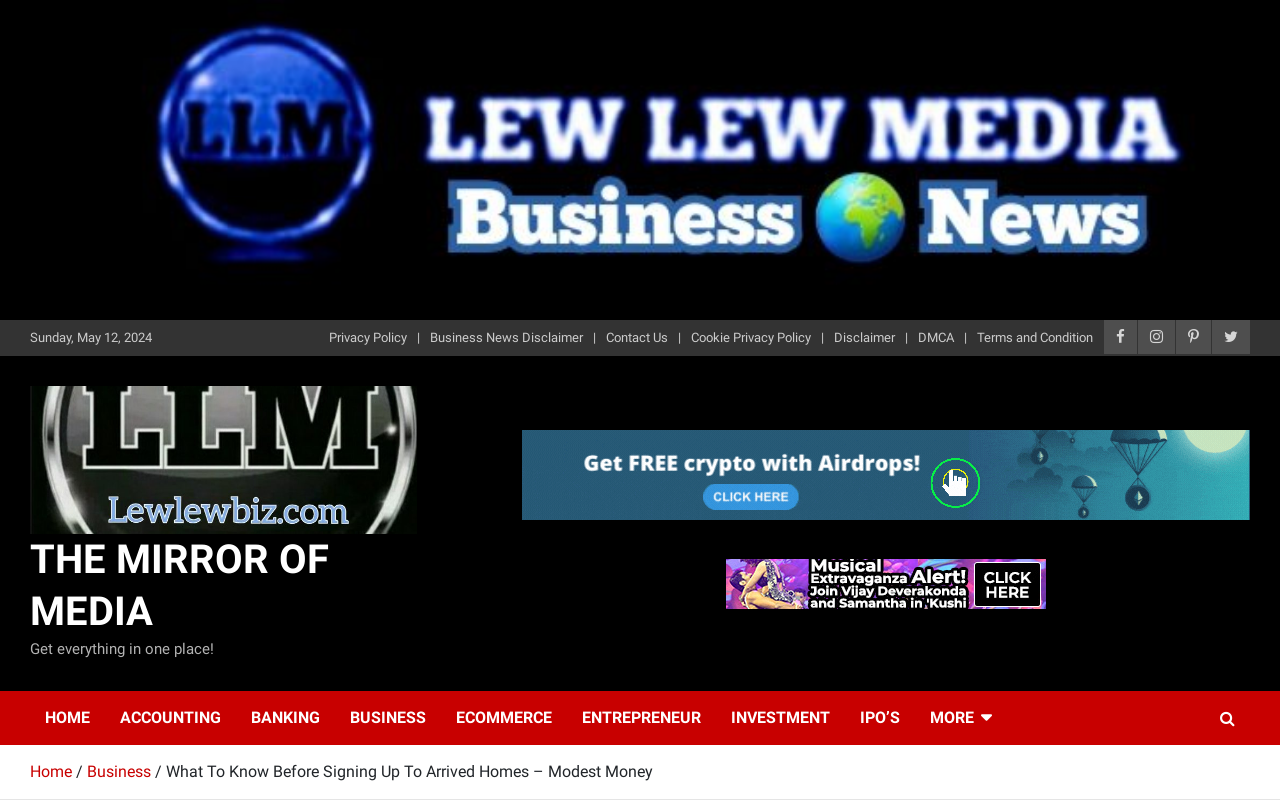Using the information in the image, could you please answer the following question in detail:
How many social media links are available?

I counted the social media links on the webpage, which are located at the top-right corner of the page, and found four links represented by icons: '', '', '', and ''.